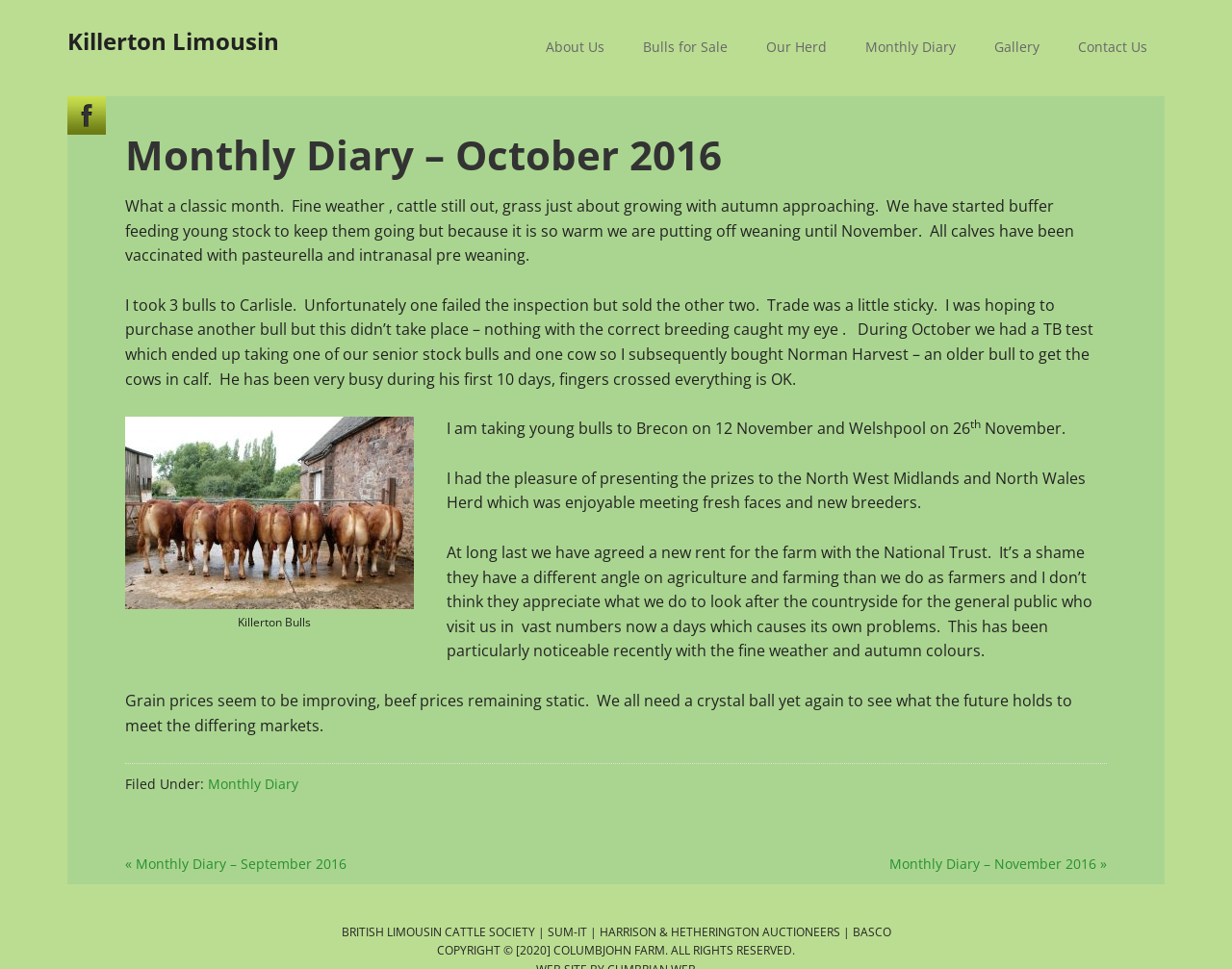Please identify the bounding box coordinates of the area I need to click to accomplish the following instruction: "Log in to the account".

None